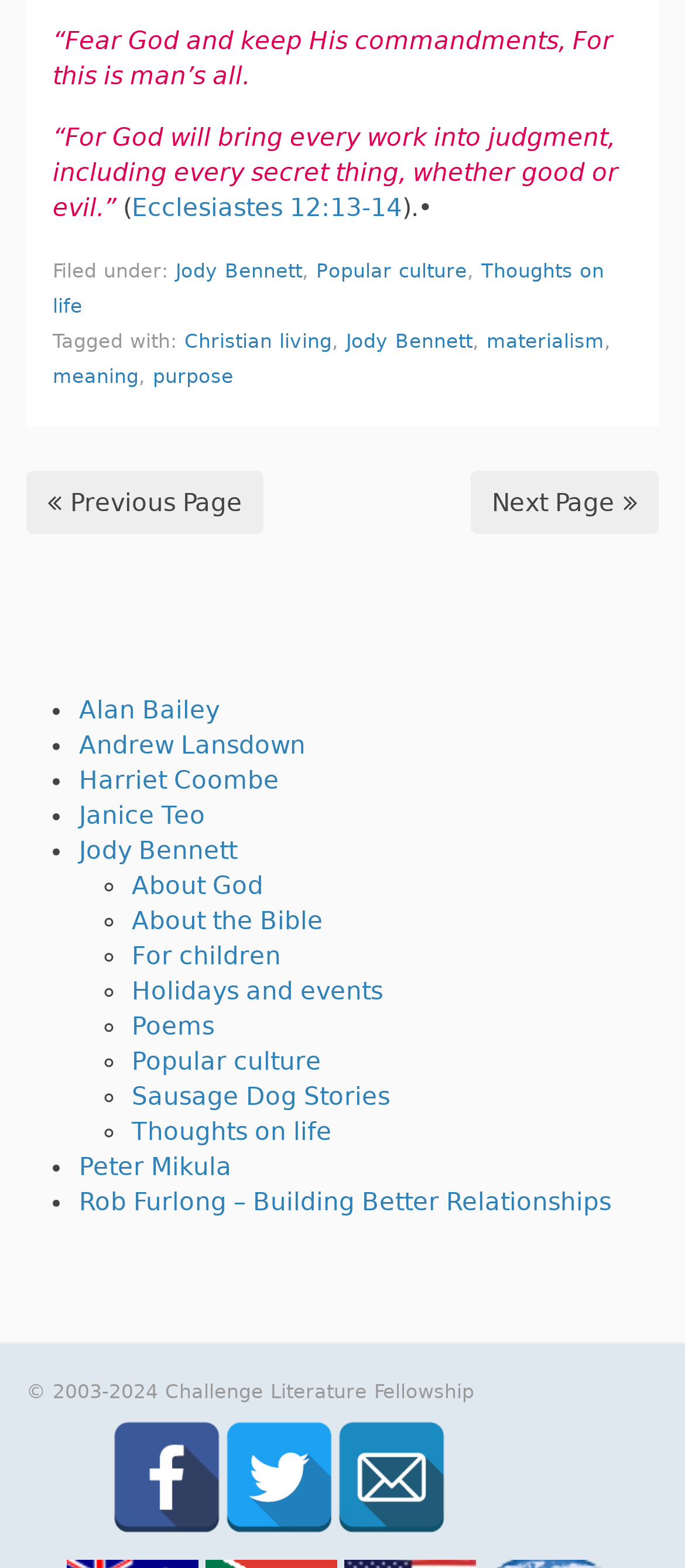Can you find the bounding box coordinates for the element to click on to achieve the instruction: "Follow the 'Jody Bennett' link"?

[0.256, 0.165, 0.441, 0.18]